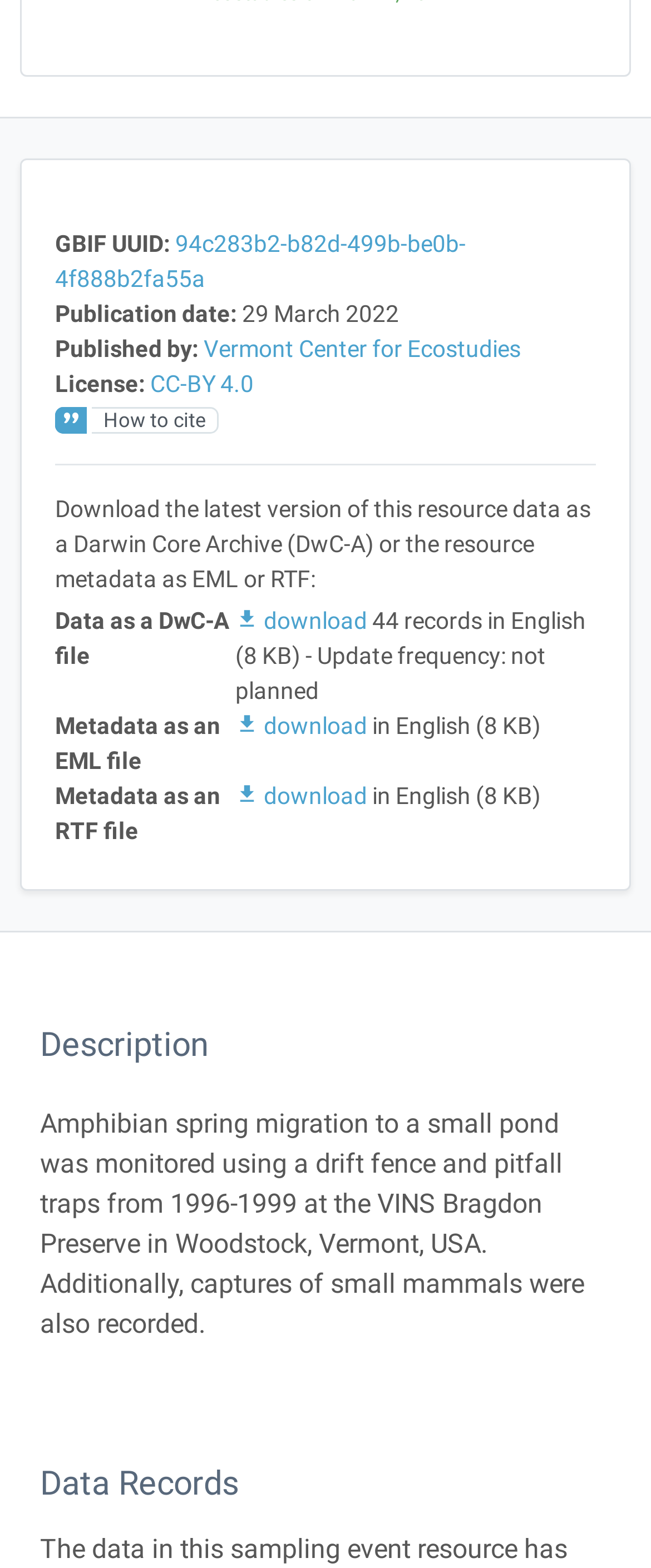Identify the bounding box coordinates for the UI element described as: "94c283b2-b82d-499b-be0b-4f888b2fa55a". The coordinates should be provided as four floats between 0 and 1: [left, top, right, bottom].

[0.085, 0.146, 0.715, 0.186]